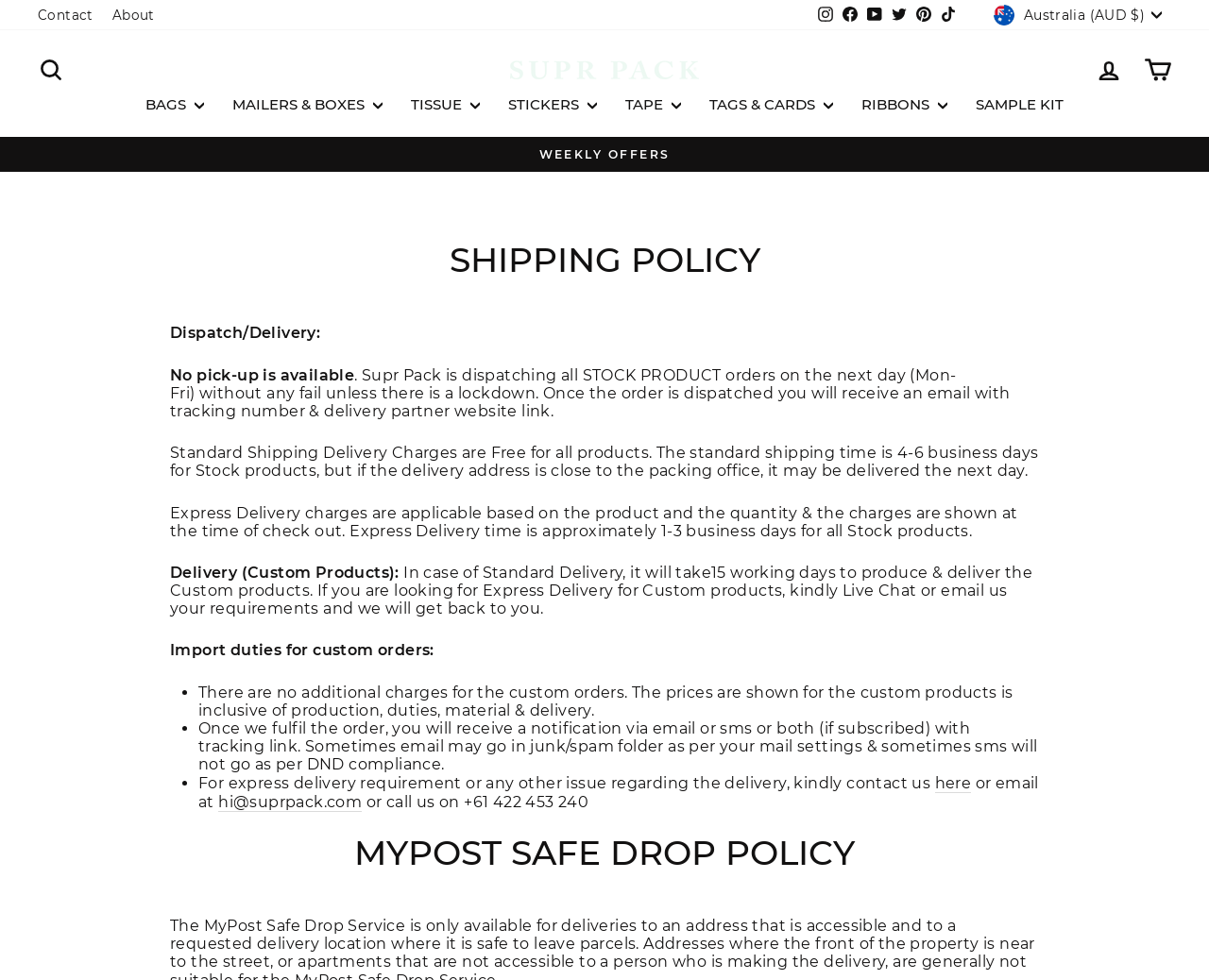What is the standard shipping time for stock products?
Please give a detailed and elaborate explanation in response to the question.

According to the webpage, the standard shipping time for stock products is 4-6 business days, but if the delivery address is close to the packing office, it may be delivered the next day.